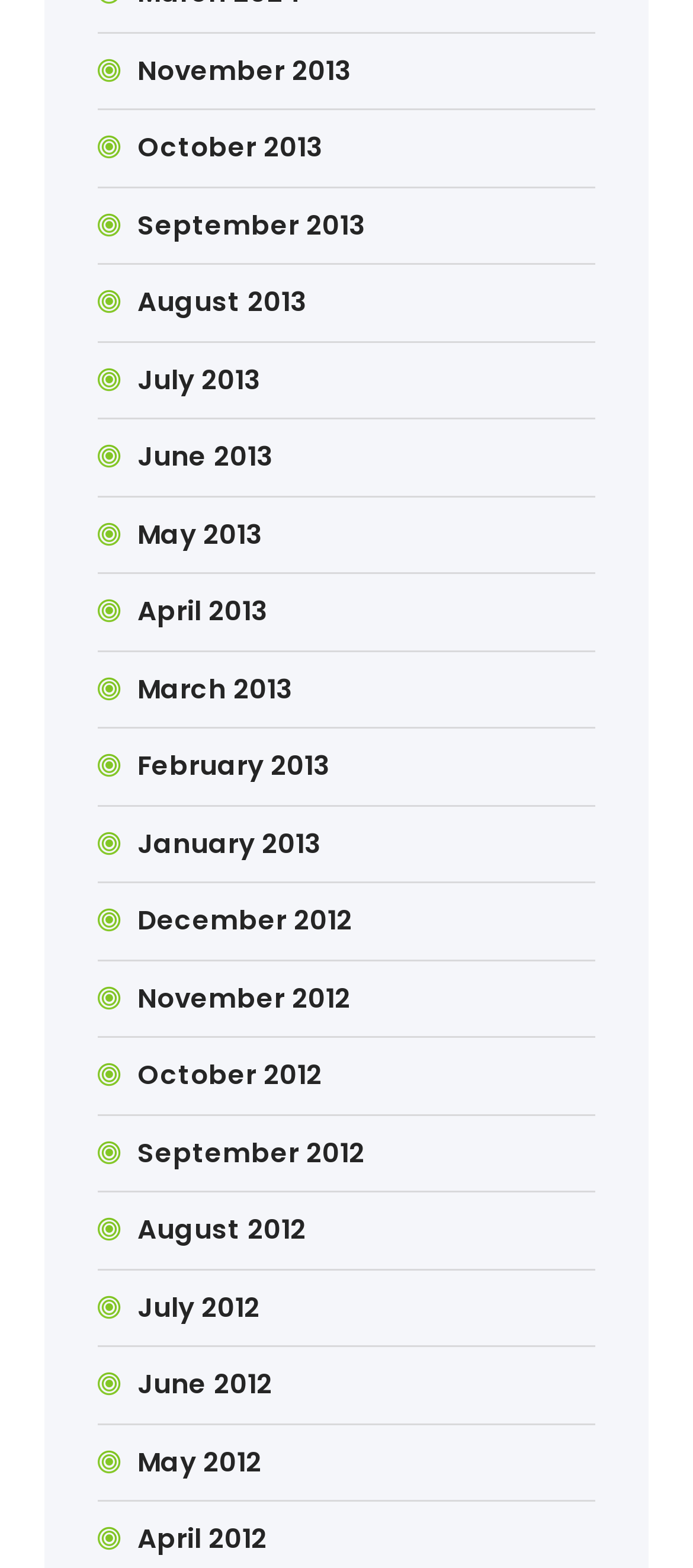Determine the bounding box coordinates of the target area to click to execute the following instruction: "view April 2013."

[0.198, 0.378, 0.386, 0.403]